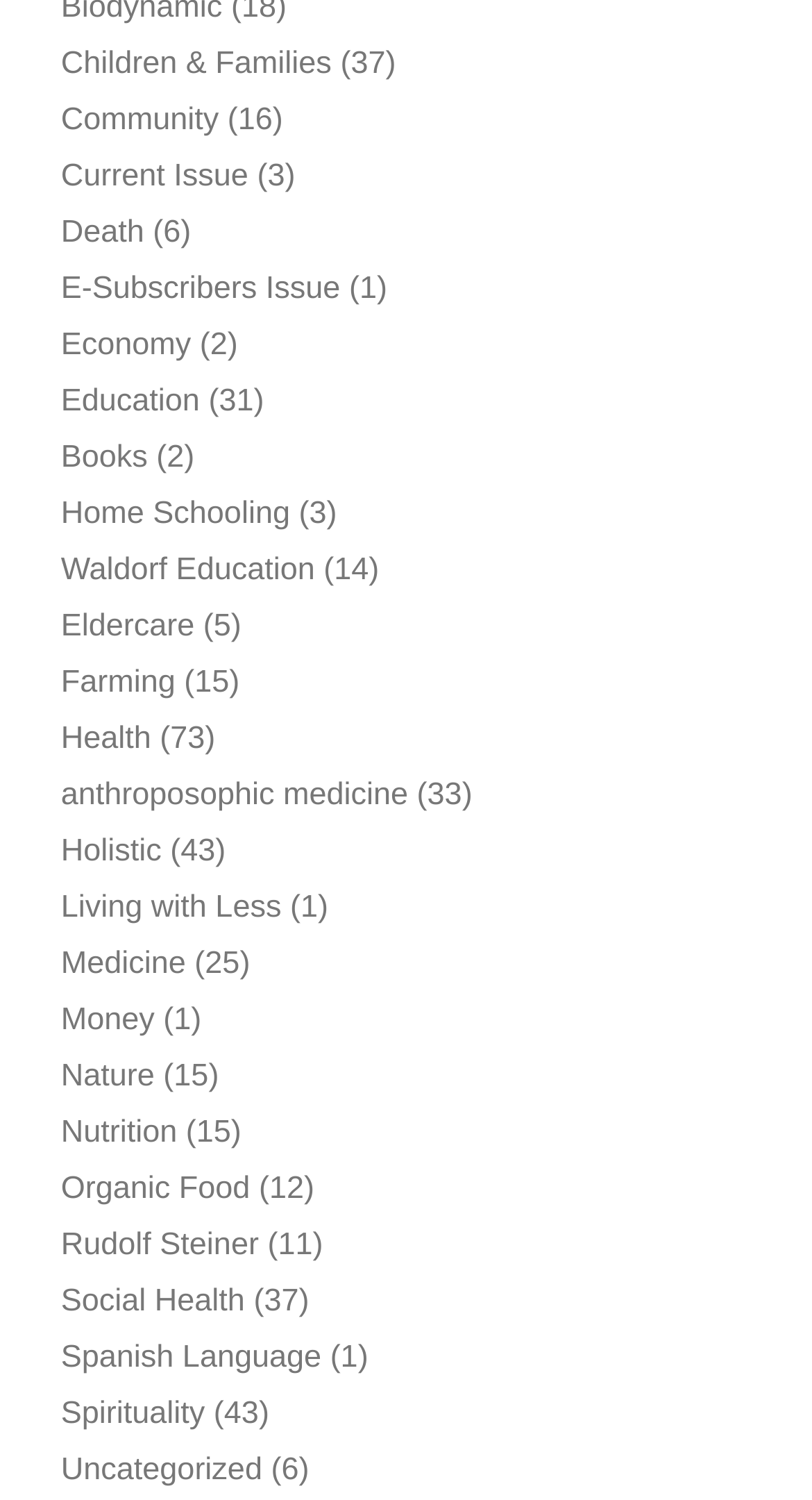Determine the coordinates of the bounding box for the clickable area needed to execute this instruction: "Learn about 'Spirituality'".

[0.075, 0.93, 0.252, 0.954]